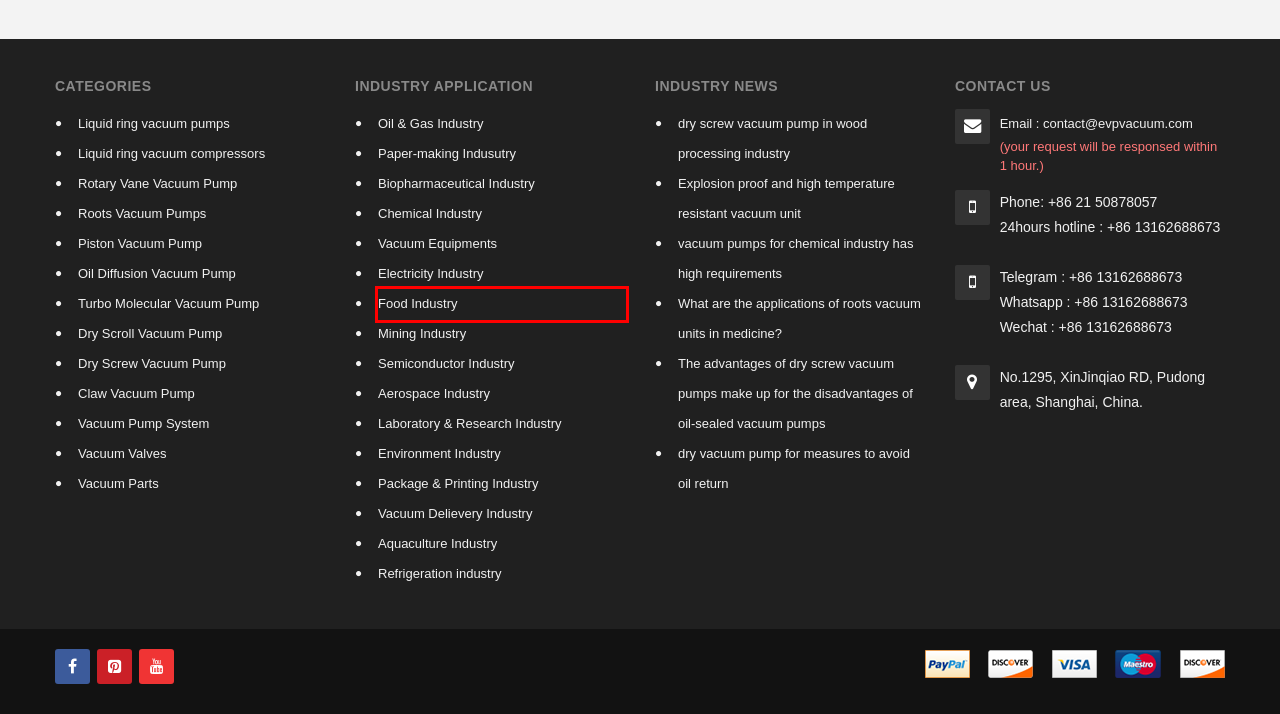Analyze the screenshot of a webpage that features a red rectangle bounding box. Pick the webpage description that best matches the new webpage you would see after clicking on the element within the red bounding box. Here are the candidates:
A. vacuum furnace manufacturers,vacuum furnace - SIMUWU Vacuum Furnace
B. Aerospace Industry- Vacuum Pump - EVP Vacuum Solution!
C. Food industry- Vacuum Pump - EVP Vacuum Solution!
D. Chemical Industry- Vacuum Pump - EVP Vacuum Solution!
E. dry screw vacuum pump in wood processing industry- Vacuum Pump - EVP Vacuum Solution!
F. Aquaculture Industry- Vacuum Pump - EVP Vacuum Solution!
G. Vacuum Packing- Vacuum Pump - EVP Vacuum Solution!
H. Semiconductor Industry- Vacuum Pump - EVP Vacuum Solution!

C